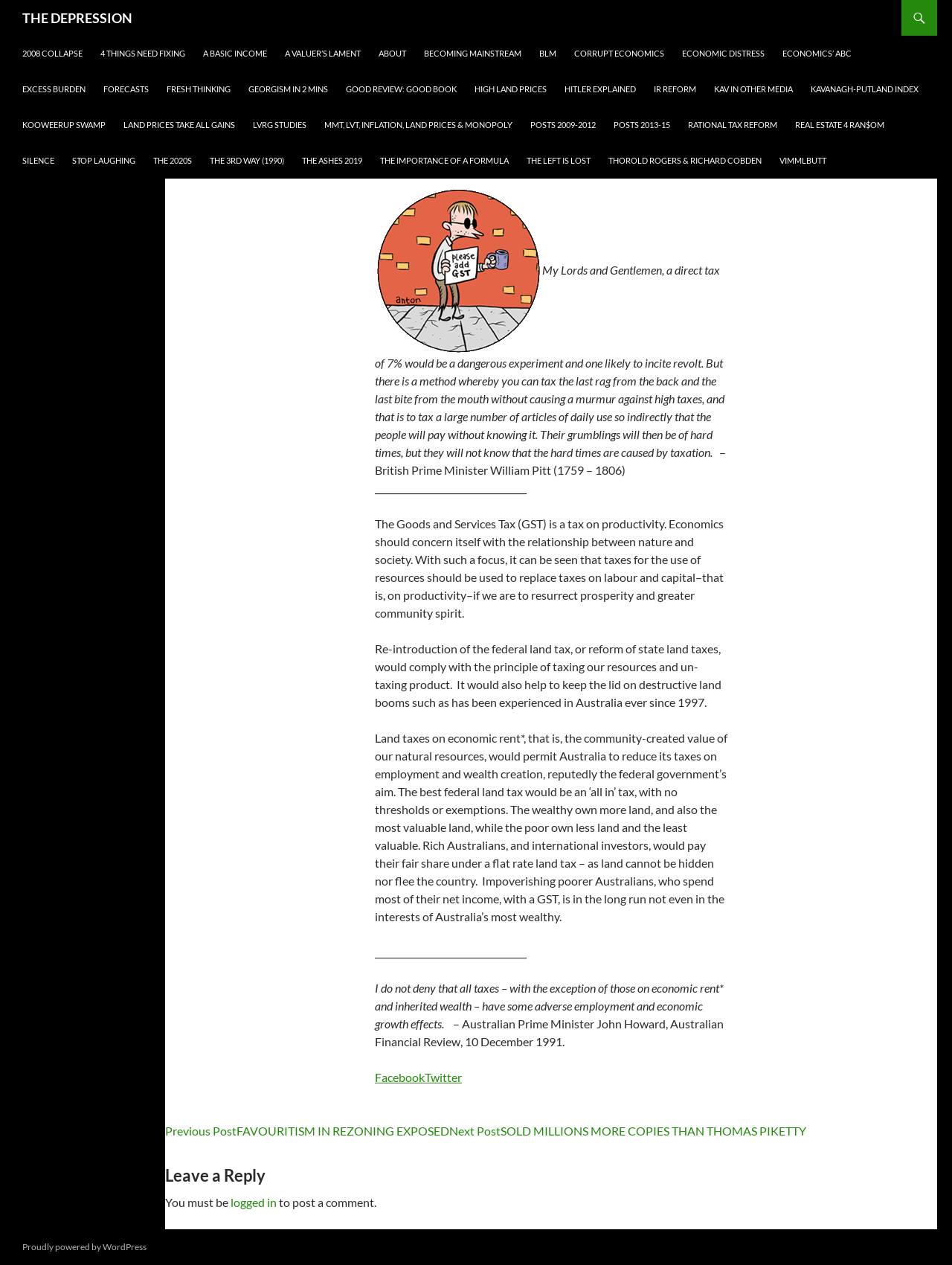Can you specify the bounding box coordinates of the area that needs to be clicked to fulfill the following instruction: "Click on the link to leave a comment"?

[0.473, 0.121, 0.559, 0.129]